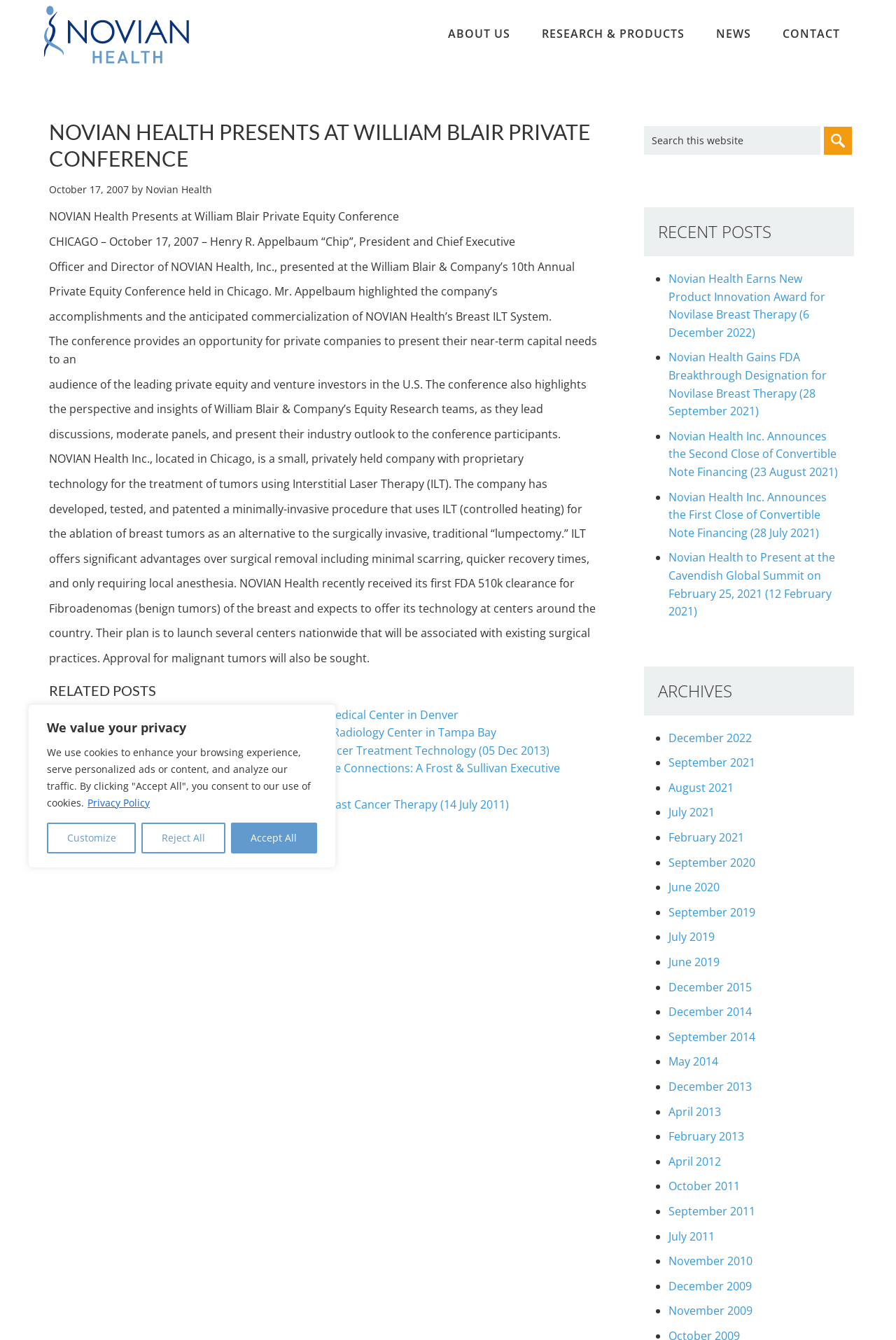Please locate the bounding box coordinates of the region I need to click to follow this instruction: "read RELATED POSTS".

[0.055, 0.509, 0.68, 0.522]